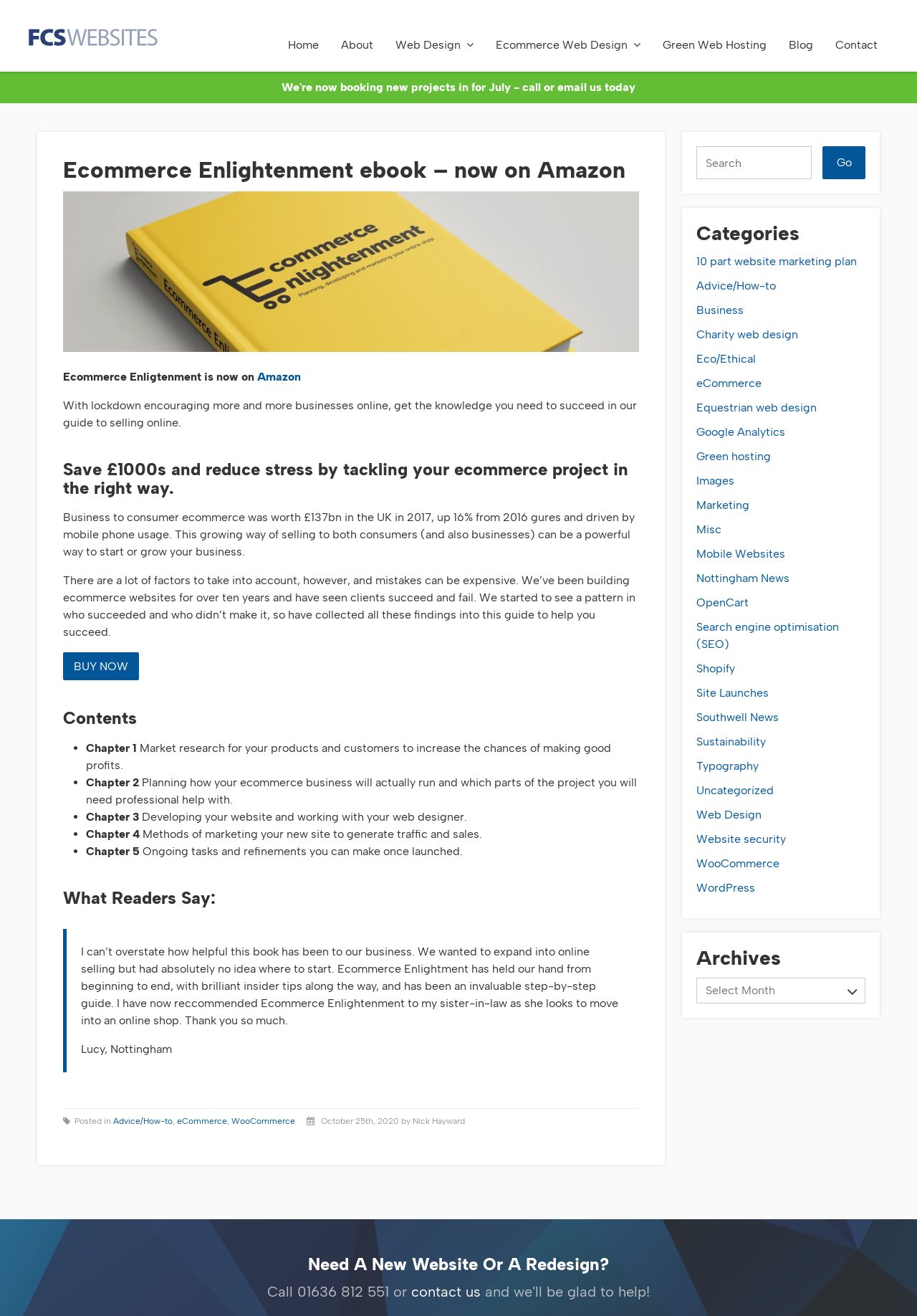What is the title of the ebook?
Look at the image and answer with only one word or phrase.

Ecommerce Enlightenment ebook